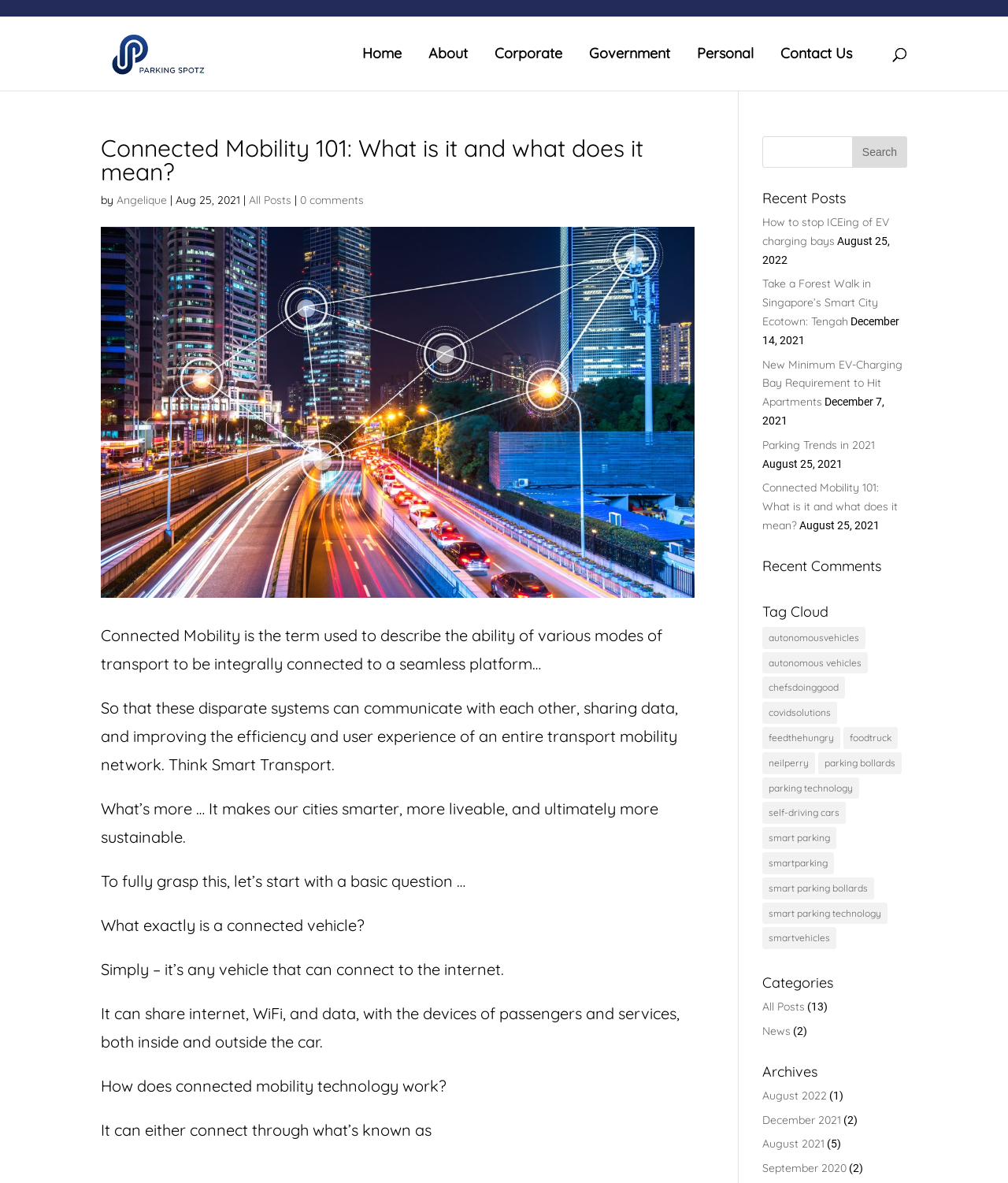What is the main heading of this webpage? Please extract and provide it.

Connected Mobility 101: What is it and what does it mean?